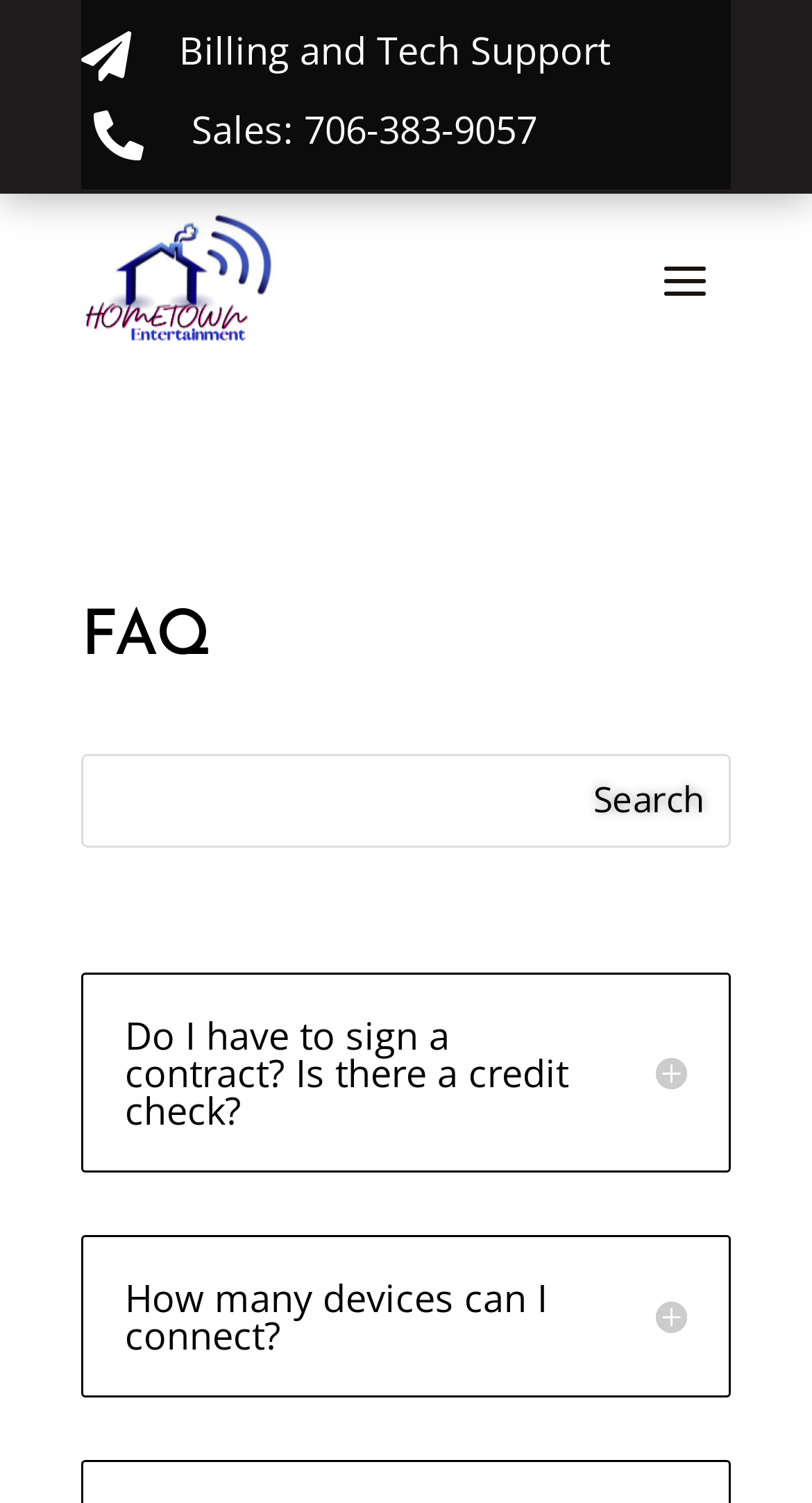Please answer the following question using a single word or phrase: What is the main topic of the FAQs on this page?

Billing and Tech Support